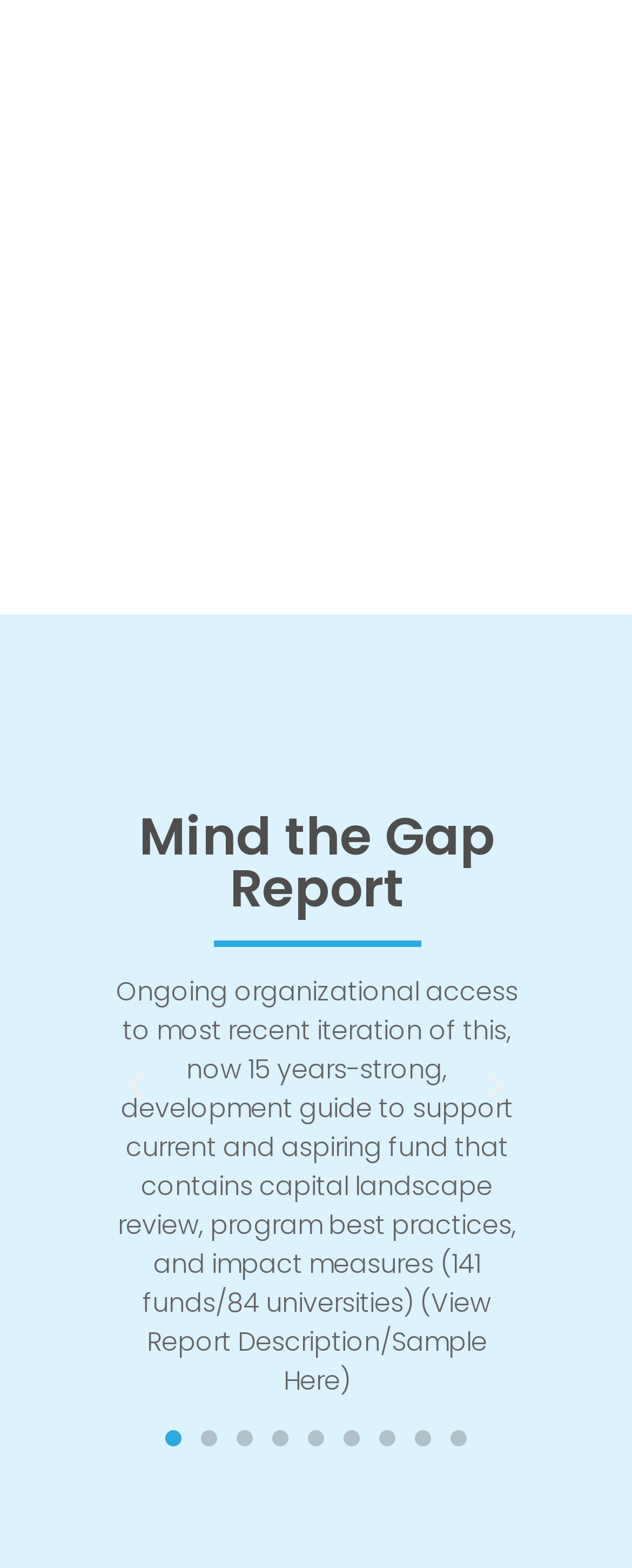How many universities are mentioned in the report?
Carefully analyze the image and provide a thorough answer to the question.

The static text element with the text 'Ongoing organizational access to most recent iteration of this, now 15 years-strong, development guide to support current and aspiring fund that contains capital landscape review, program best practices, and impact measures (141 funds/84 universities)...' mentions that the report covers 84 universities.